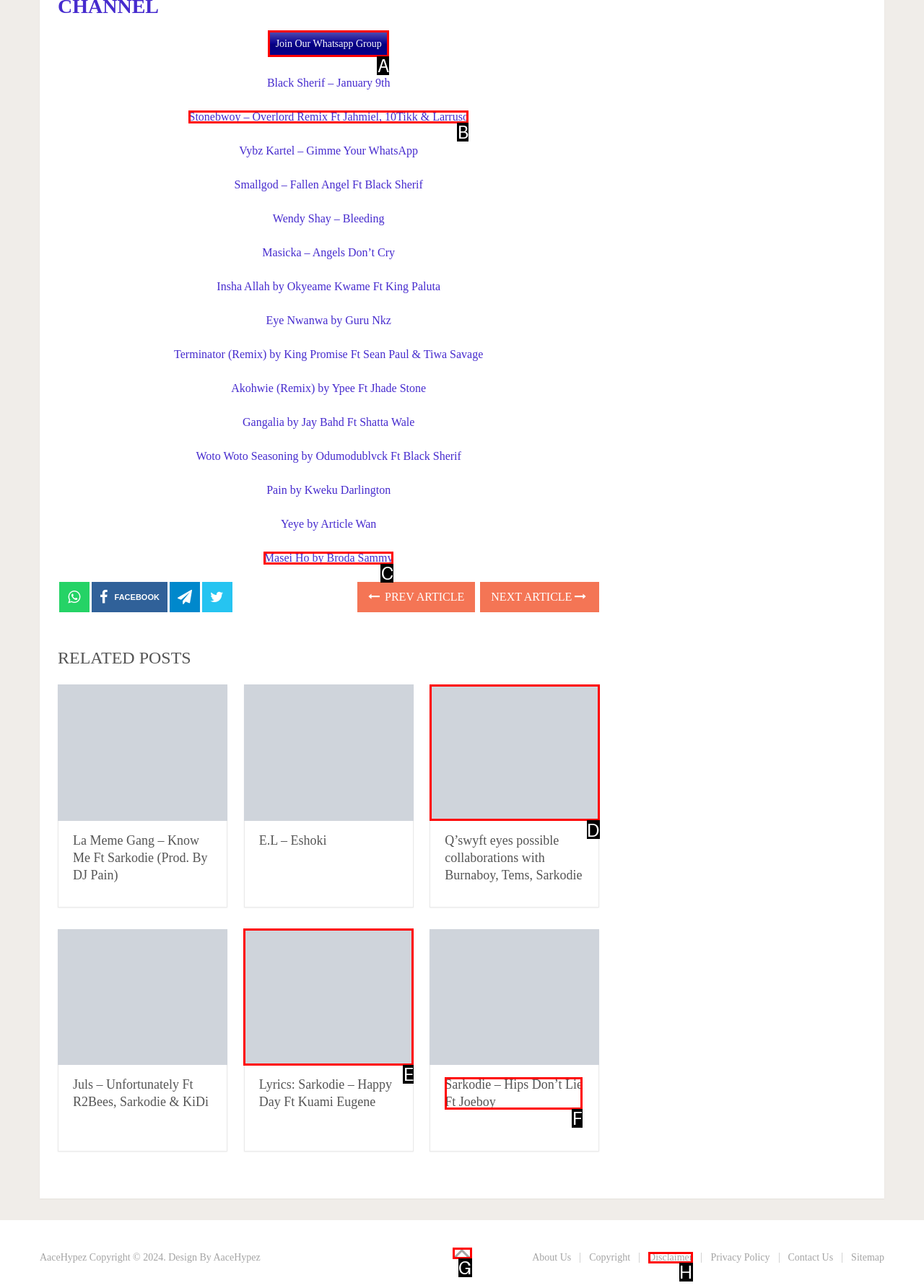Select the right option to accomplish this task: Click on Join Our Whatsapp Group. Reply with the letter corresponding to the correct UI element.

A